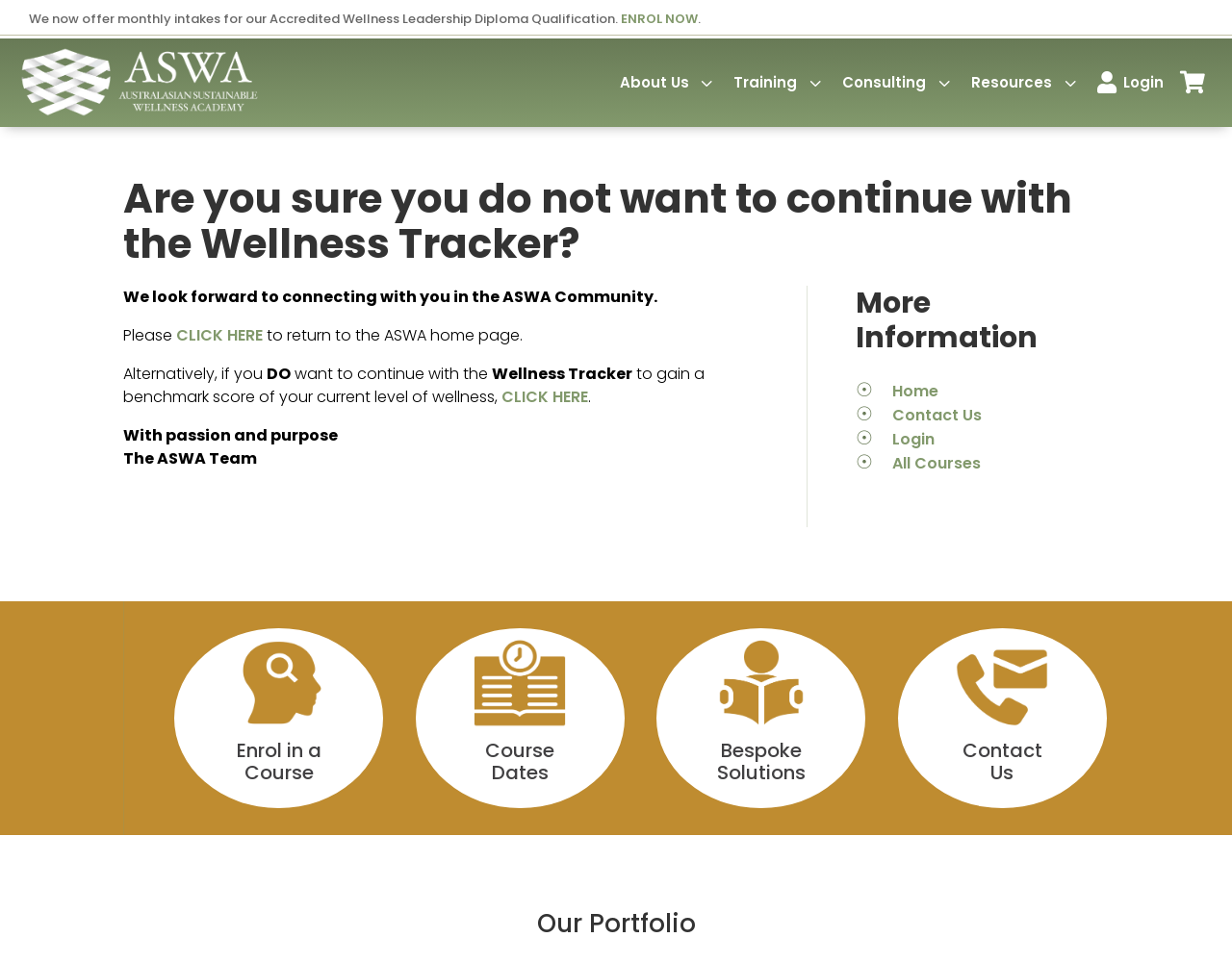Please find the bounding box coordinates of the element that must be clicked to perform the given instruction: "Learn more about the Wellness Tracker". The coordinates should be four float numbers from 0 to 1, i.e., [left, top, right, bottom].

[0.399, 0.376, 0.513, 0.399]